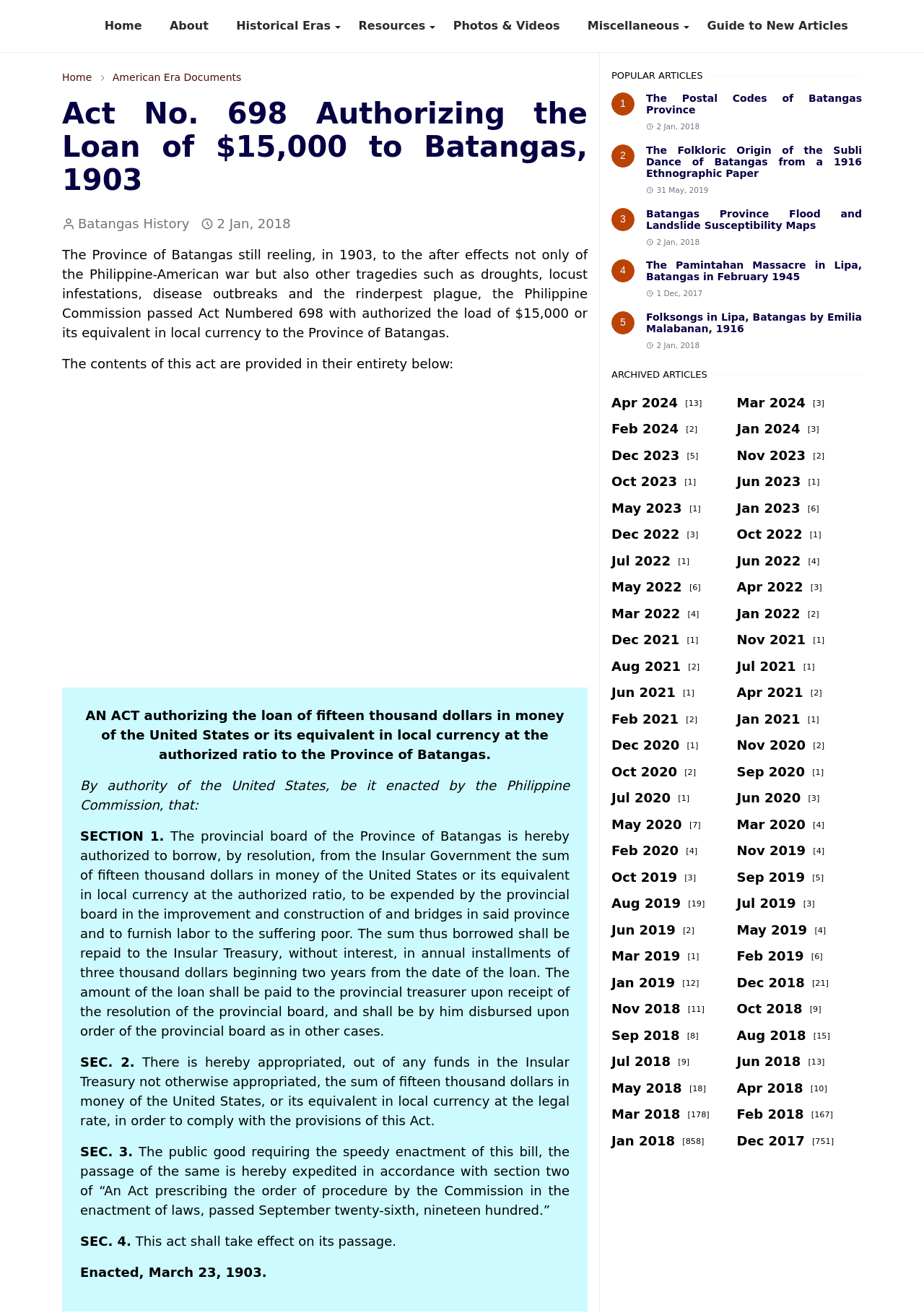Please identify the bounding box coordinates of the element on the webpage that should be clicked to follow this instruction: "Click on the 'Home' link". The bounding box coordinates should be given as four float numbers between 0 and 1, formatted as [left, top, right, bottom].

[0.098, 0.0, 0.169, 0.04]